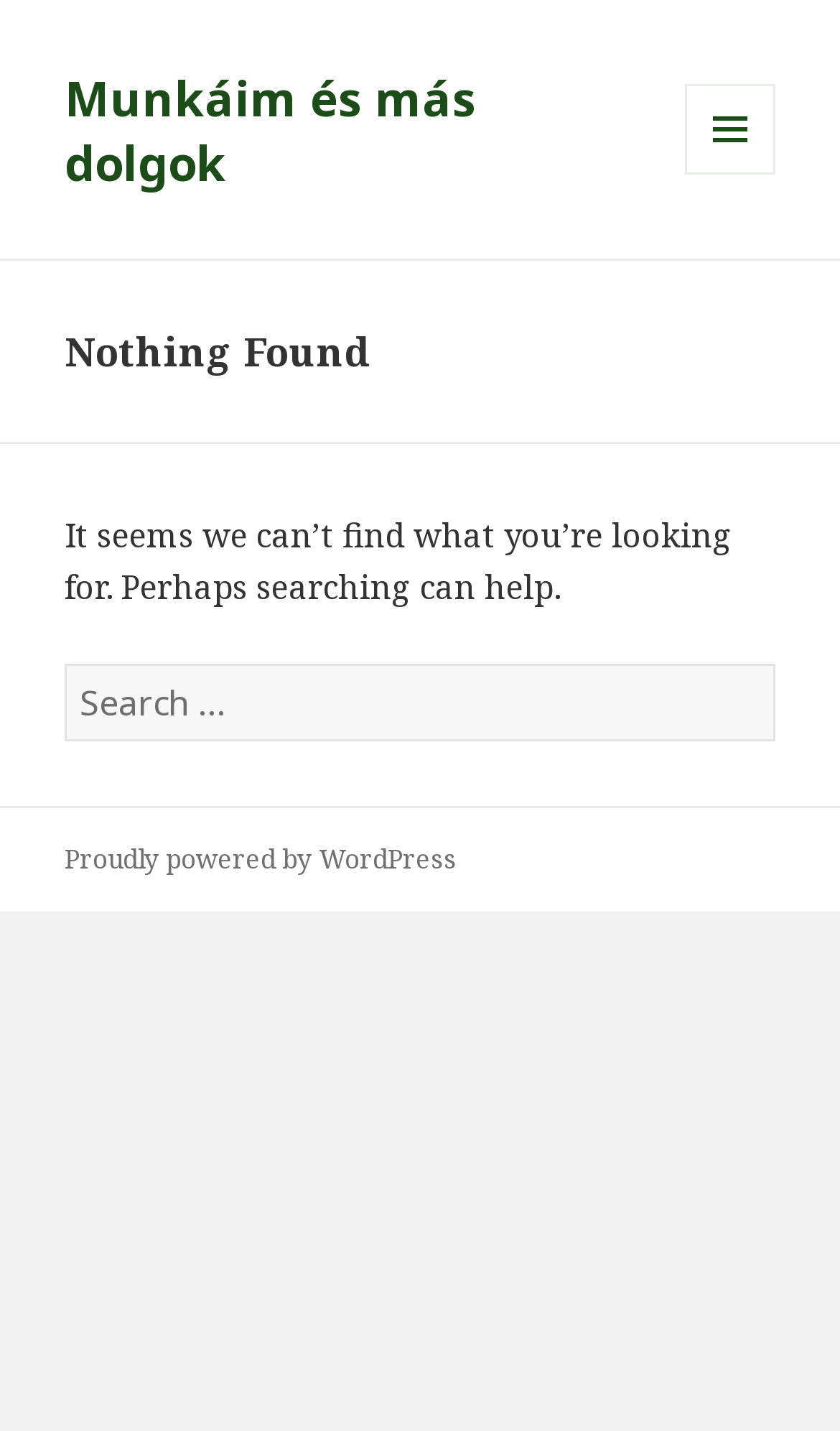Find and provide the bounding box coordinates for the UI element described here: "Menu and widgets". The coordinates should be given as four float numbers between 0 and 1: [left, top, right, bottom].

[0.815, 0.059, 0.923, 0.122]